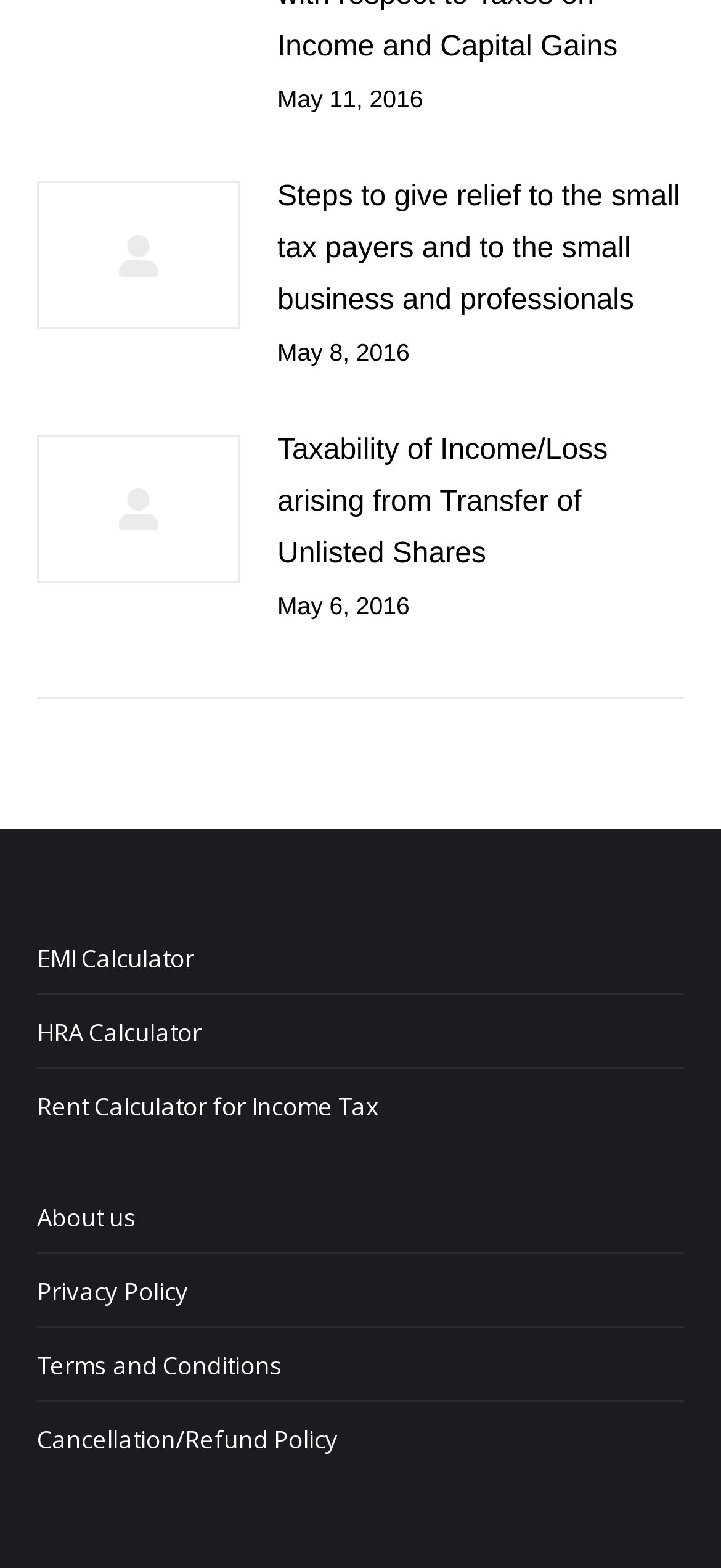Please identify the bounding box coordinates of the element I should click to complete this instruction: 'View post image'. The coordinates should be given as four float numbers between 0 and 1, like this: [left, top, right, bottom].

[0.051, 0.116, 0.333, 0.21]